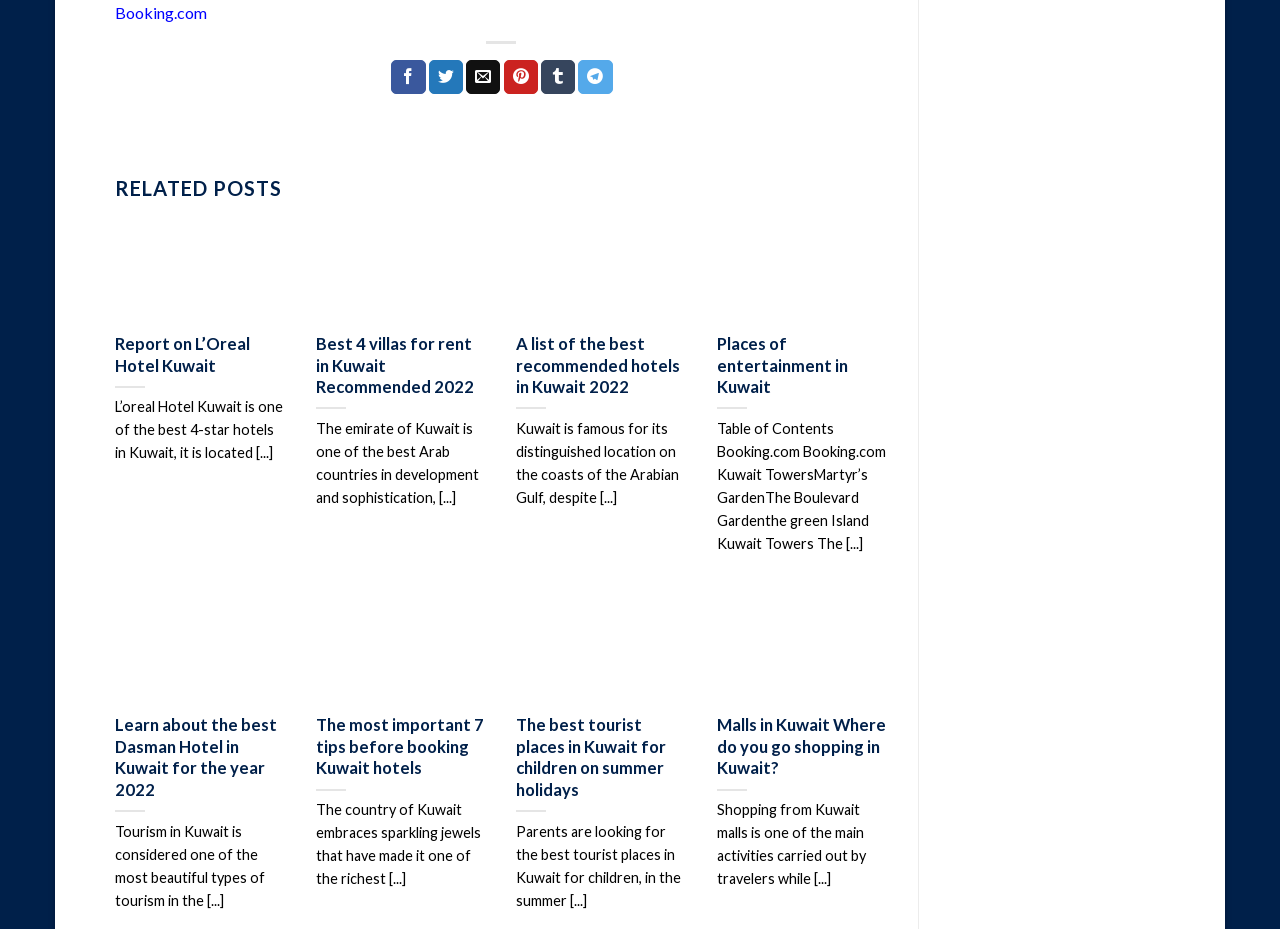Find the bounding box coordinates of the clickable element required to execute the following instruction: "Read 'Report on L’Oreal Hotel Kuwait'". Provide the coordinates as four float numbers between 0 and 1, i.e., [left, top, right, bottom].

[0.09, 0.36, 0.223, 0.406]